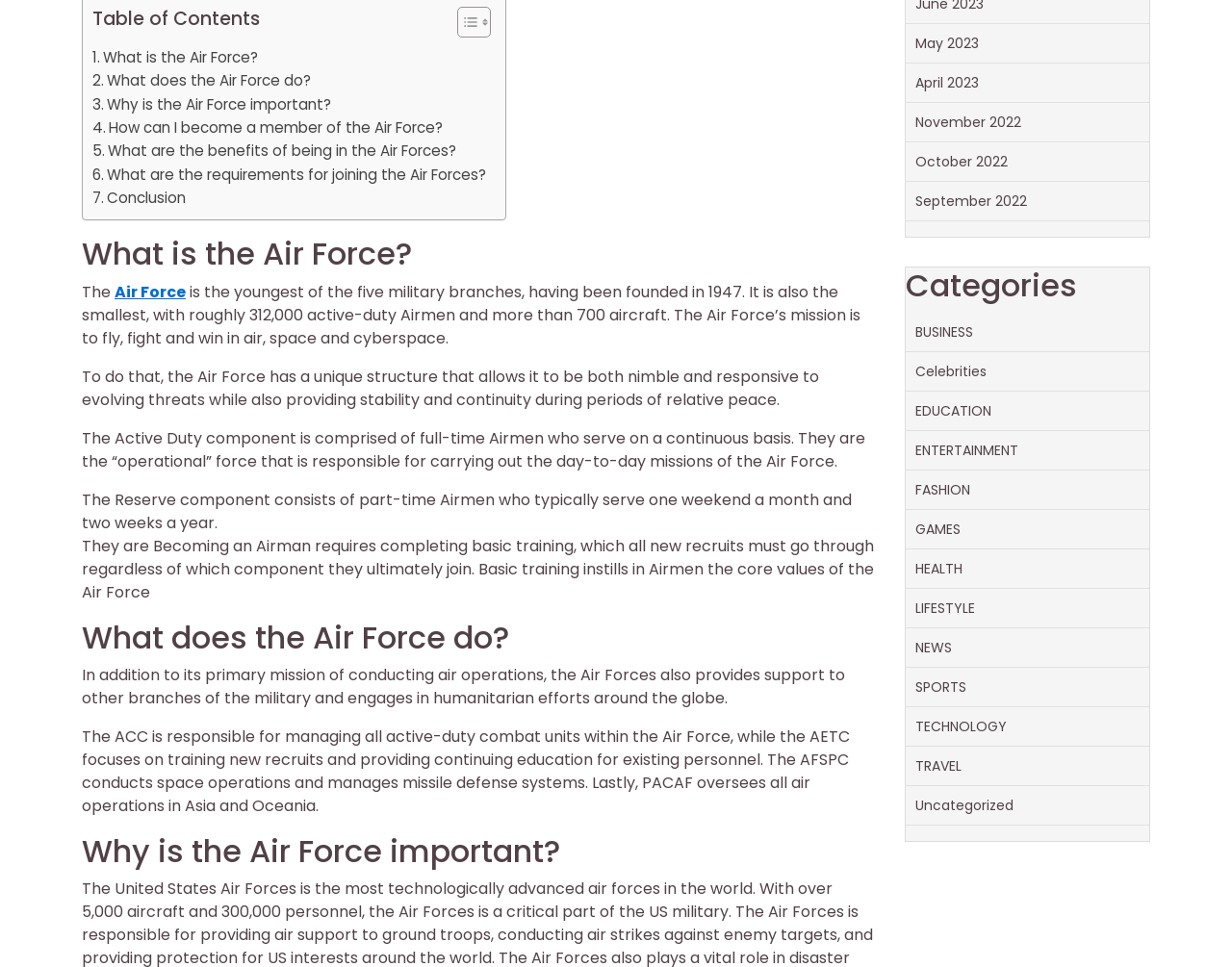Please provide the bounding box coordinates in the format (top-left x, top-left y, bottom-right x, bottom-right y). Remember, all values are floating point numbers between 0 and 1. What is the bounding box coordinate of the region described as: October 2022

[0.743, 0.157, 0.818, 0.177]